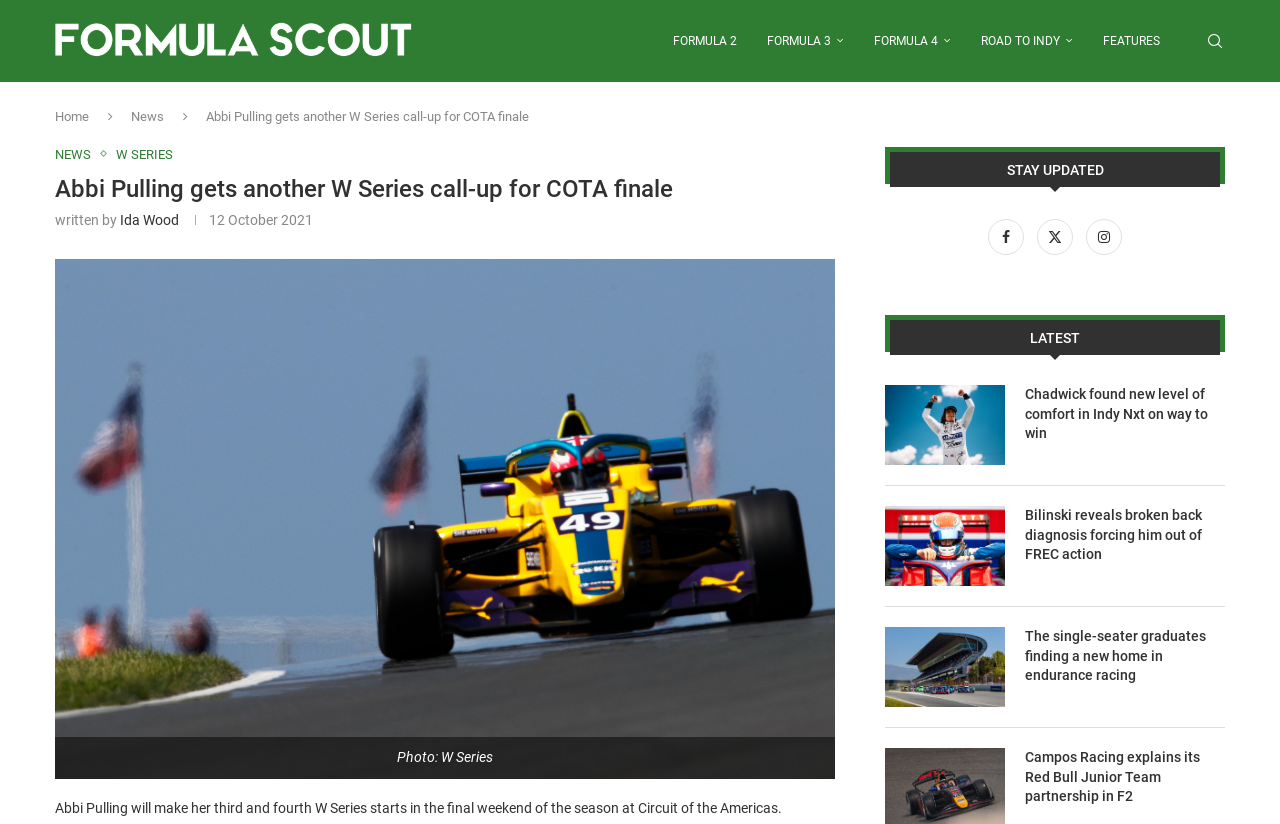Please locate the bounding box coordinates of the element that needs to be clicked to achieve the following instruction: "Visit the 'About Us' page". The coordinates should be four float numbers between 0 and 1, i.e., [left, top, right, bottom].

None